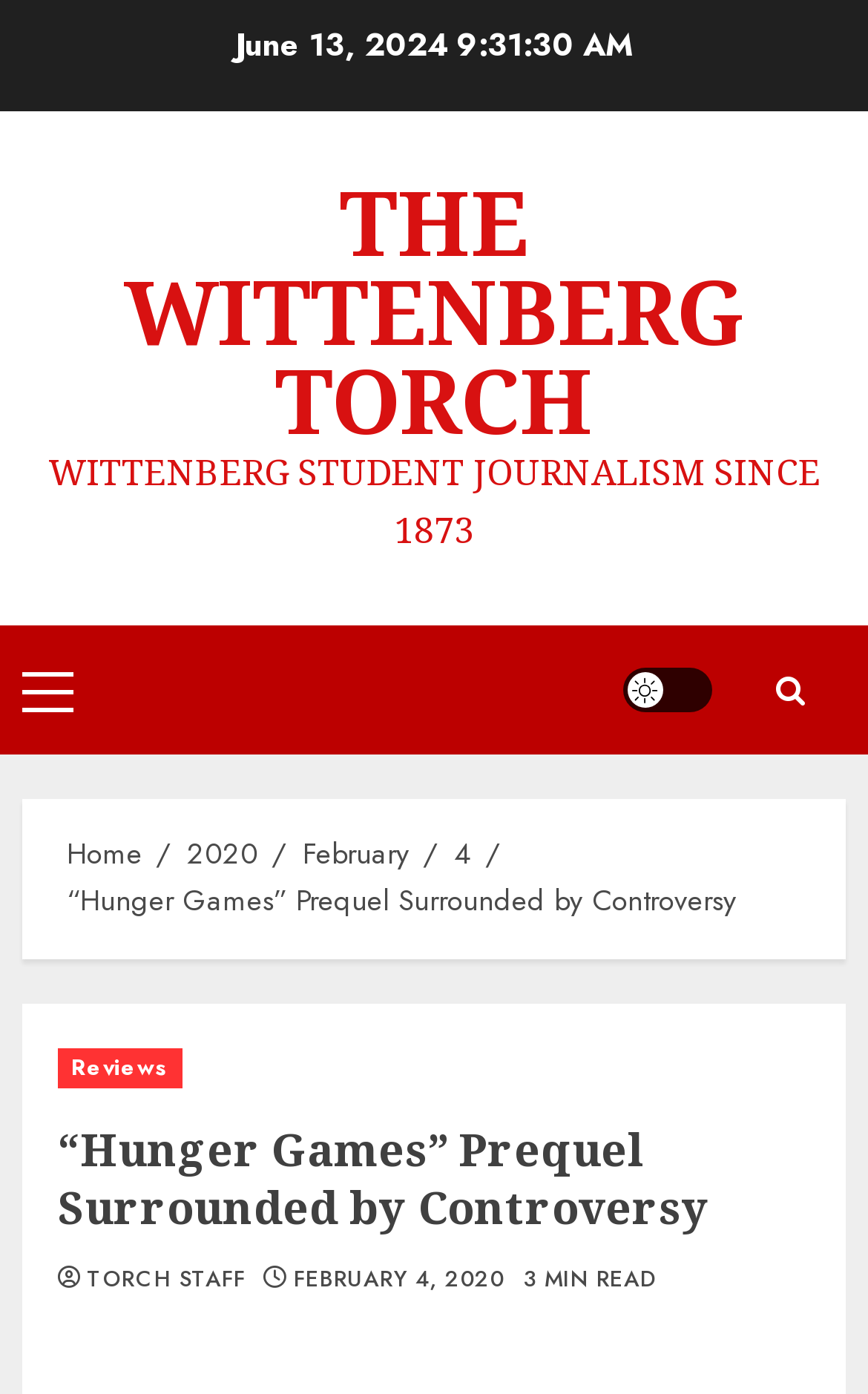What is the date of the article?
Kindly offer a detailed explanation using the data available in the image.

The date of the article can be found at the top of the webpage, where it says 'June 13, 2024' in a static text element.